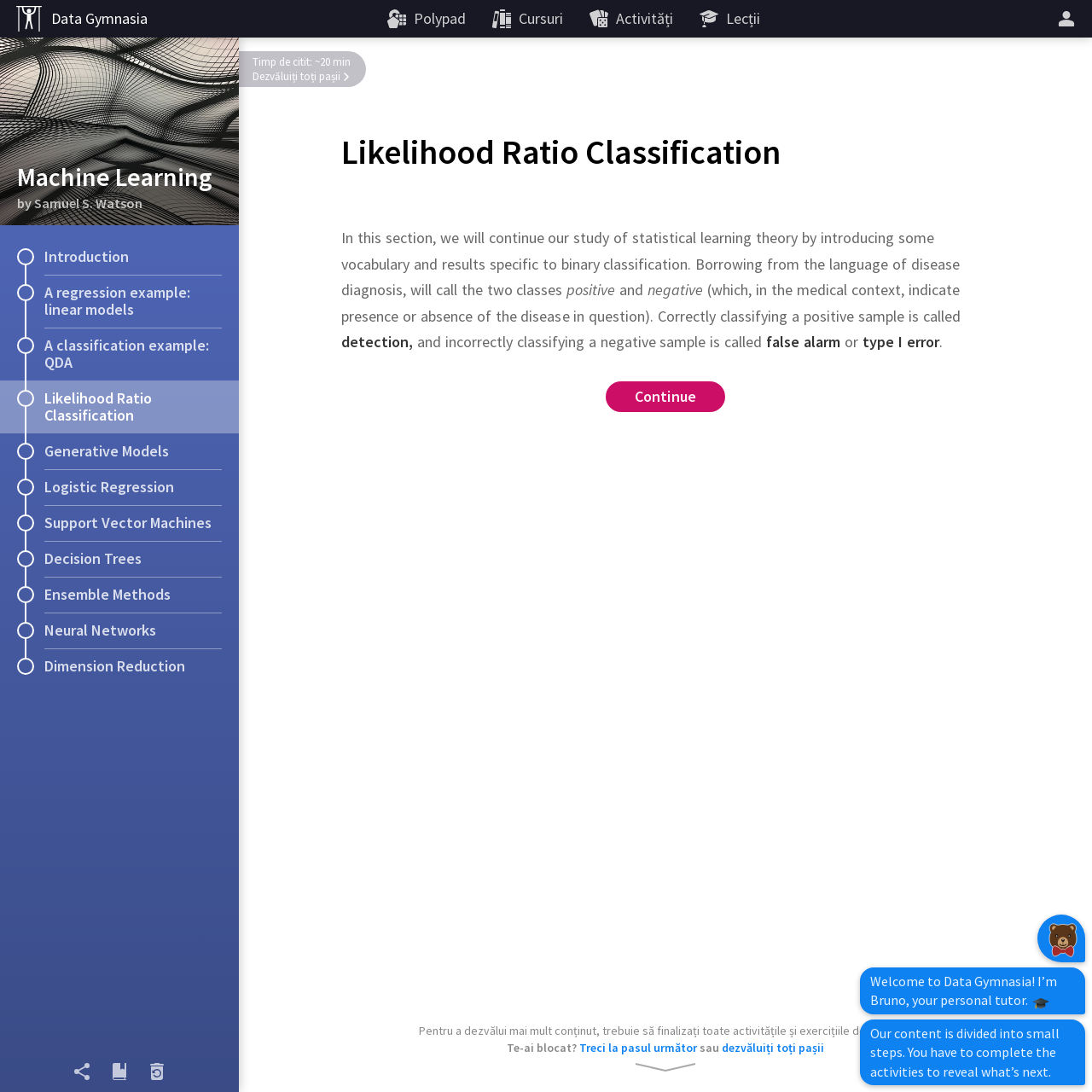Please answer the following question using a single word or phrase: 
What is the symbol used to represent the feature set of the classification problem?

\mathcal{X}